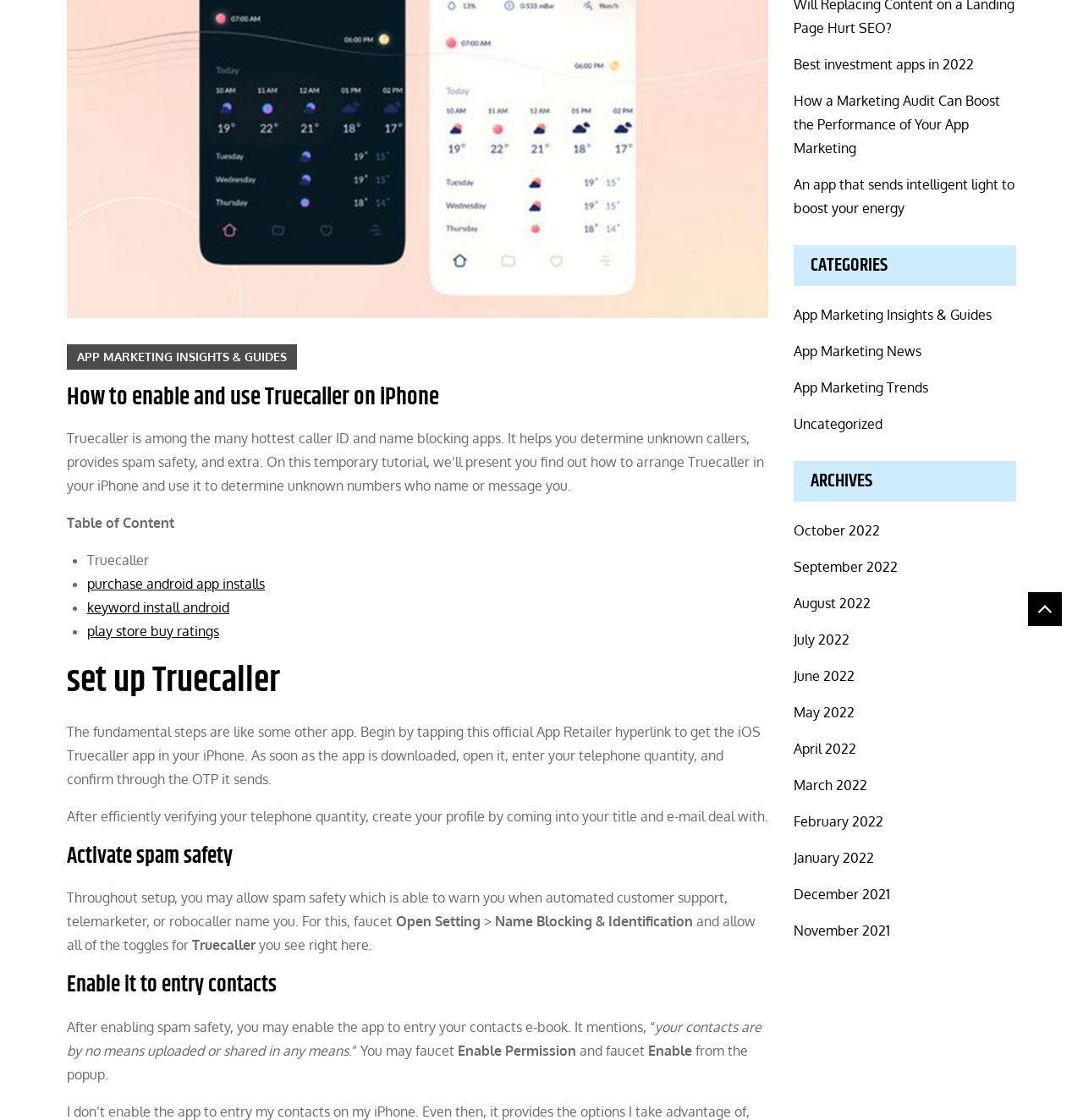Determine the bounding box for the described HTML element: "App Marketing Insights & Guides". Ensure the coordinates are four float numbers between 0 and 1 in the format [left, top, right, bottom].

[0.062, 0.307, 0.274, 0.33]